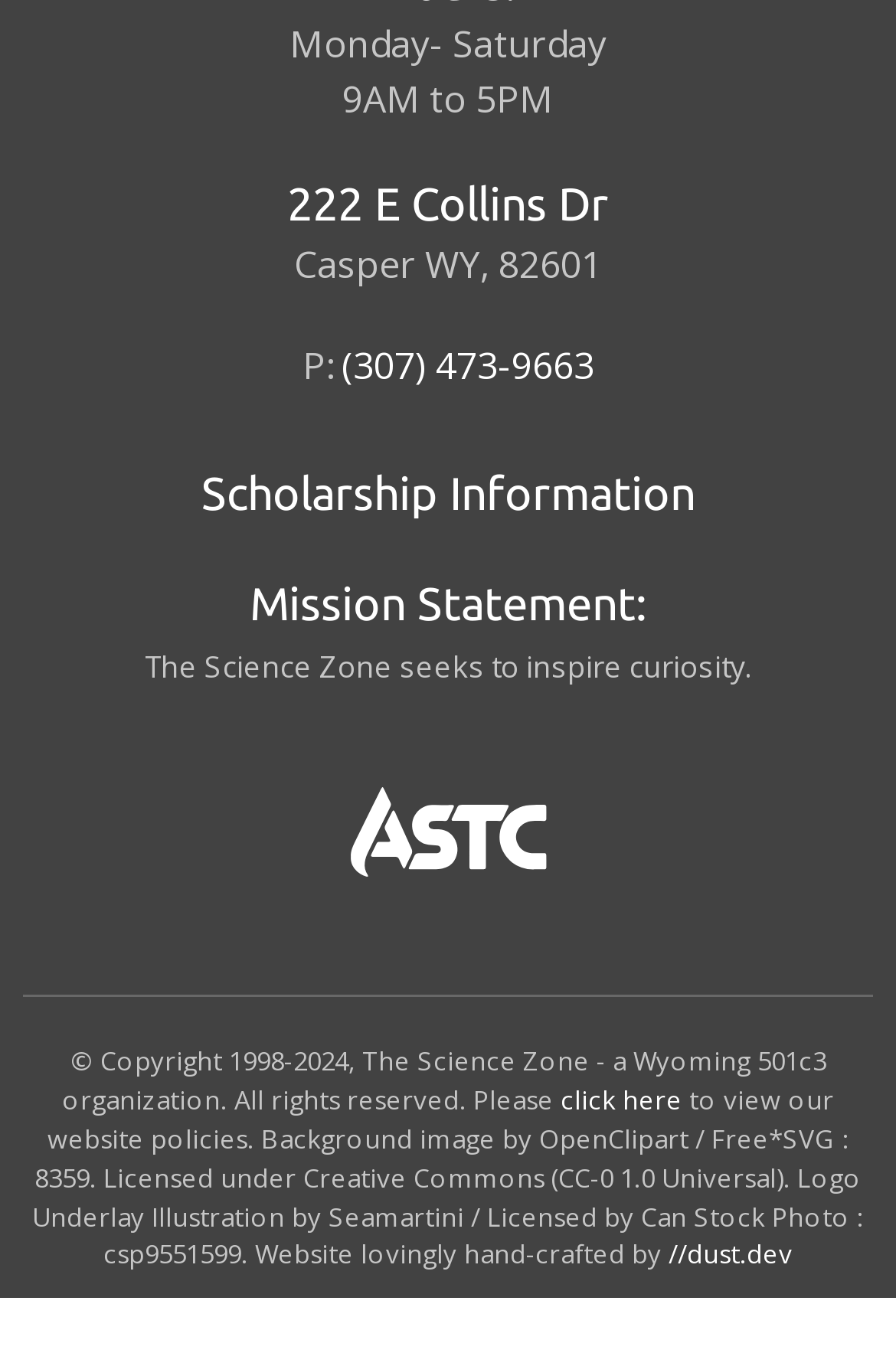What is the phone number of The Science Zone?
Refer to the image and provide a one-word or short phrase answer.

(307) 473-9663